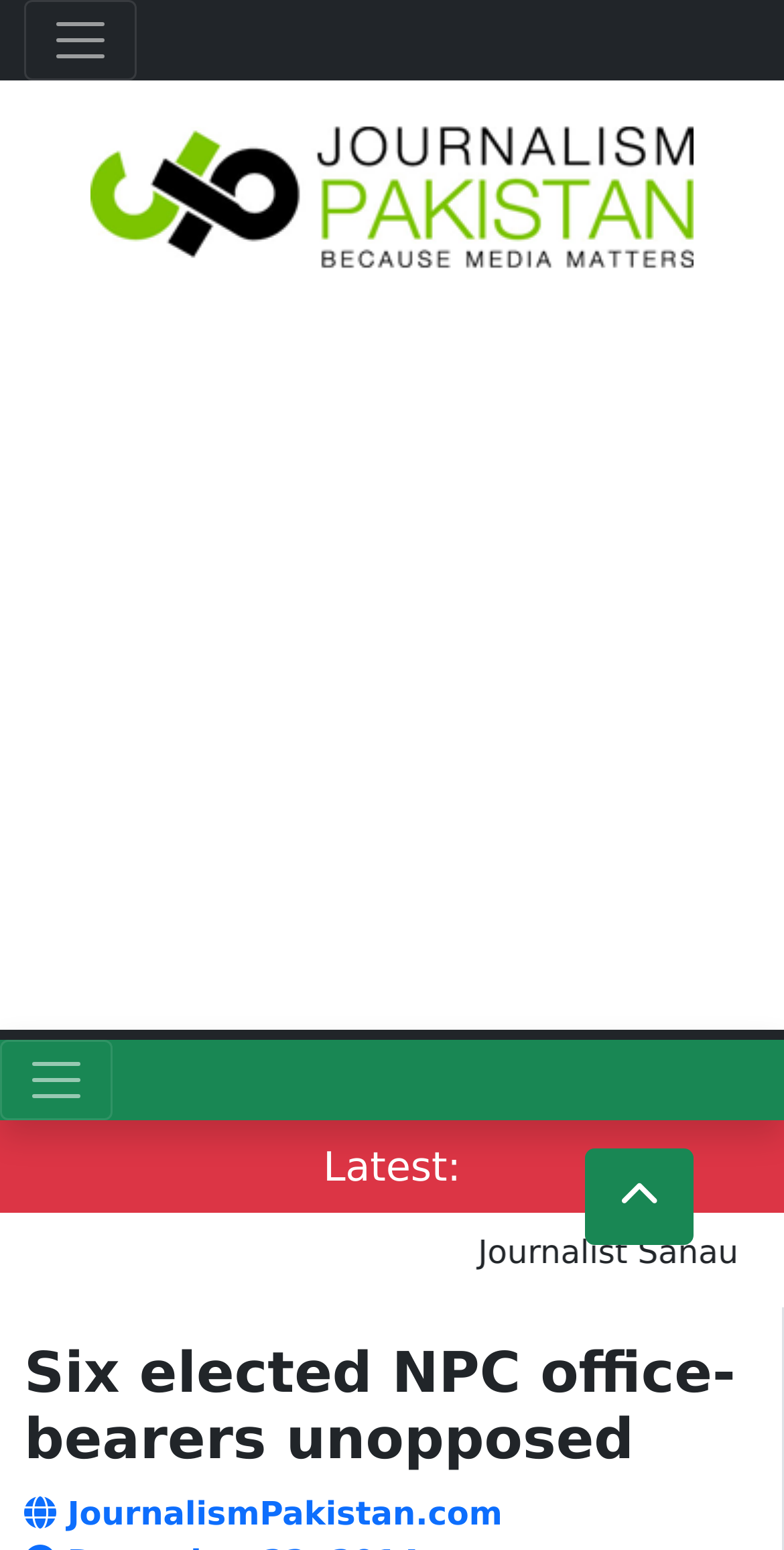Answer the following inquiry with a single word or phrase:
What is the purpose of the button at the top?

Unknown